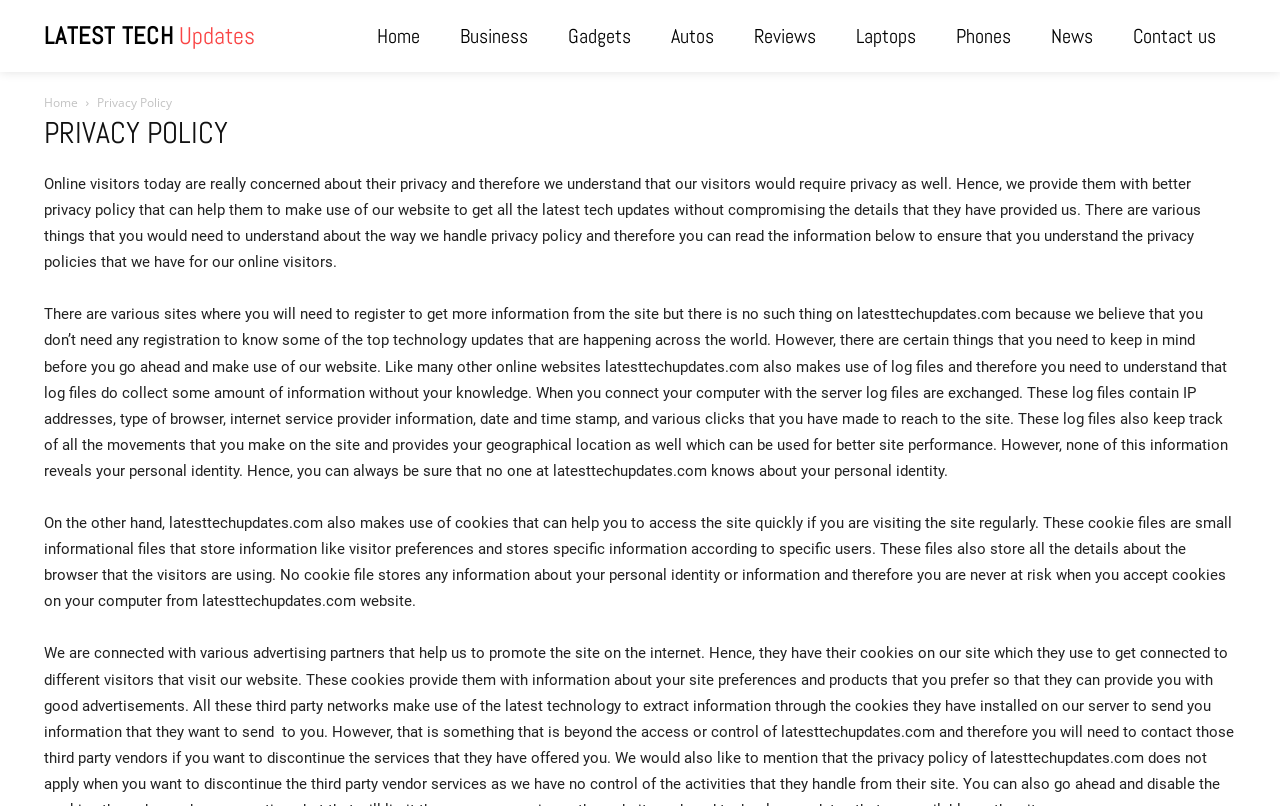Show the bounding box coordinates of the element that should be clicked to complete the task: "read about Business".

[0.344, 0.0, 0.428, 0.089]